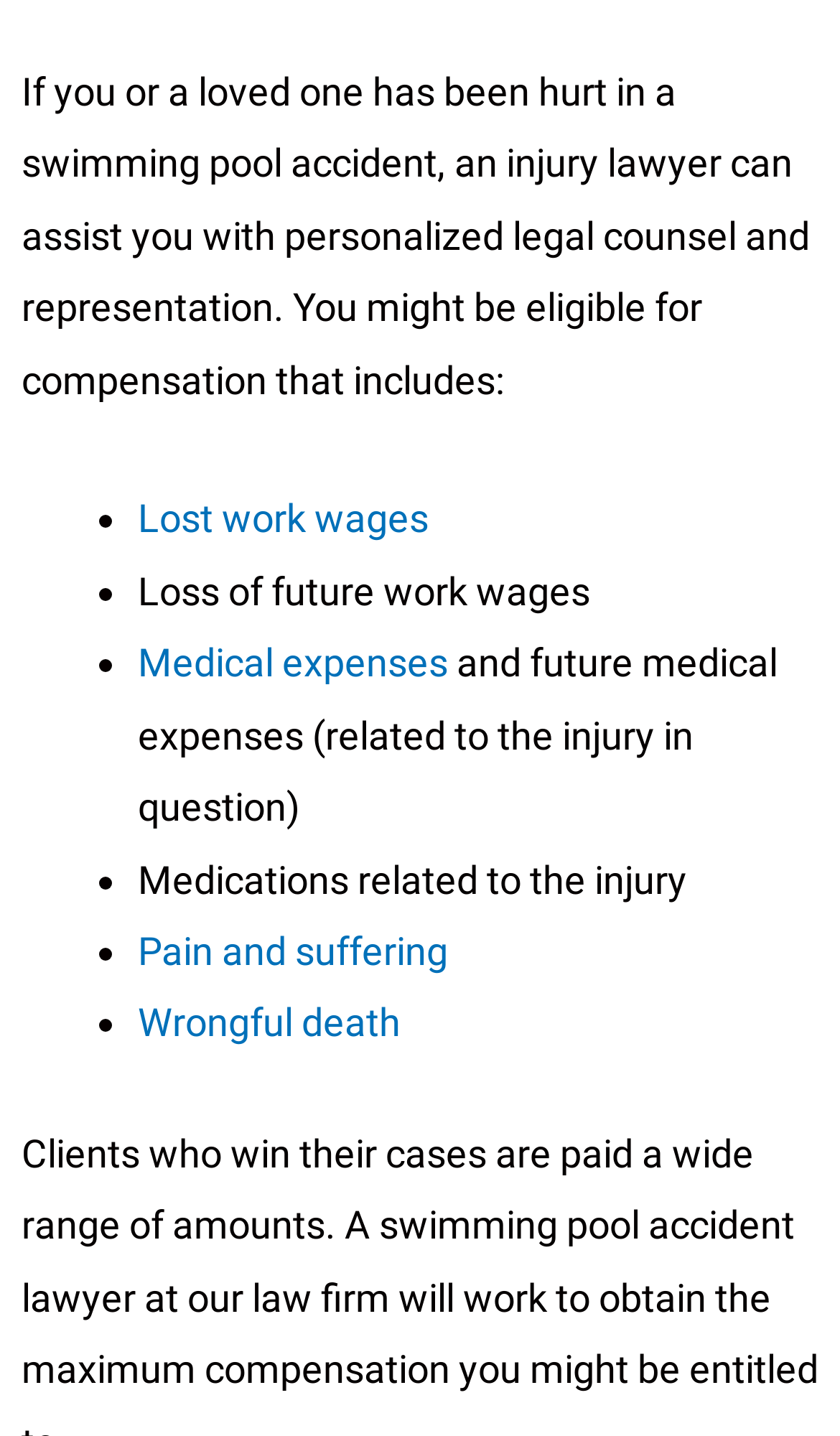Please provide a brief answer to the question using only one word or phrase: 
What is one type of compensation mentioned on this webpage?

Lost work wages